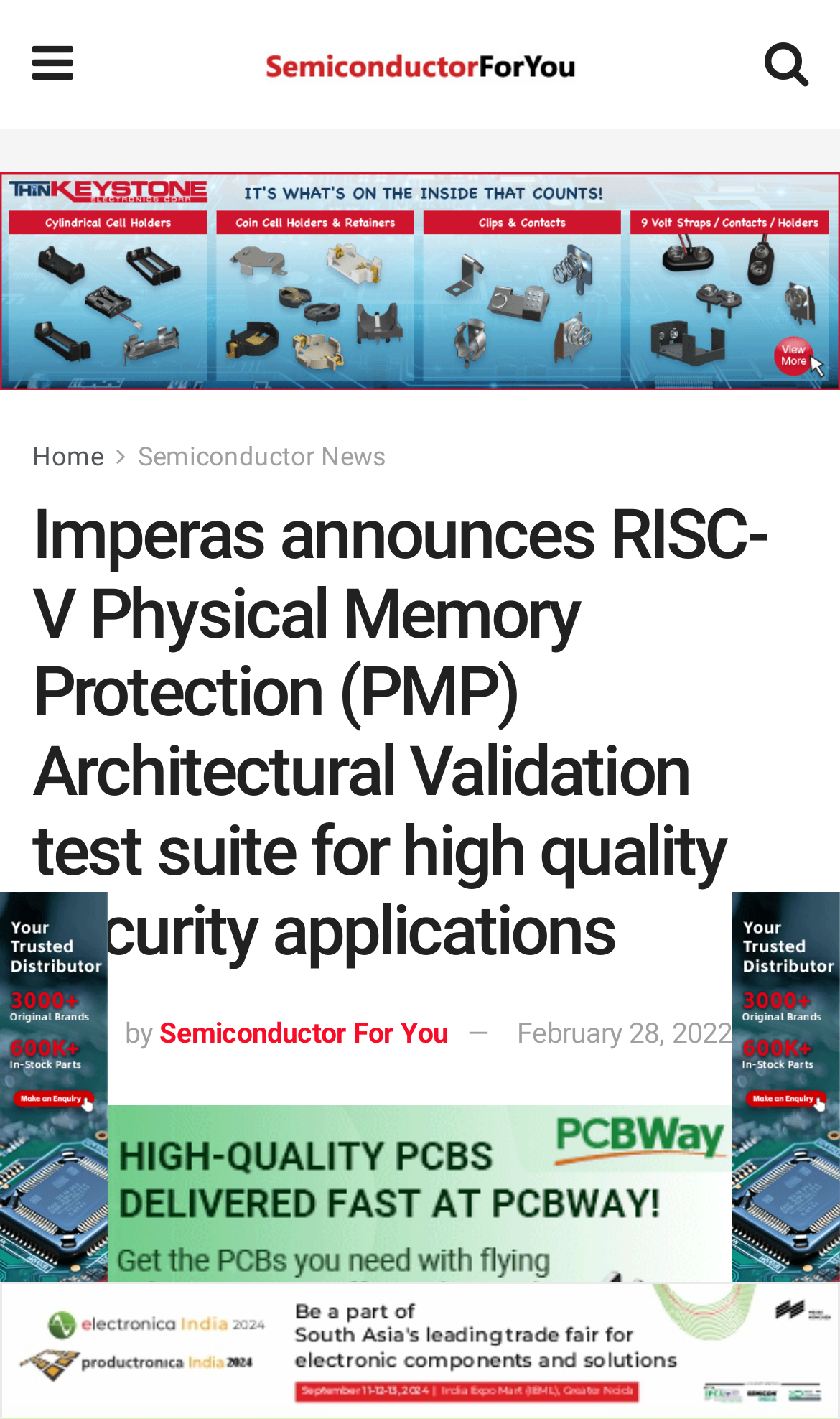What is the name of the website?
Based on the image content, provide your answer in one word or a short phrase.

Semiconductor for You